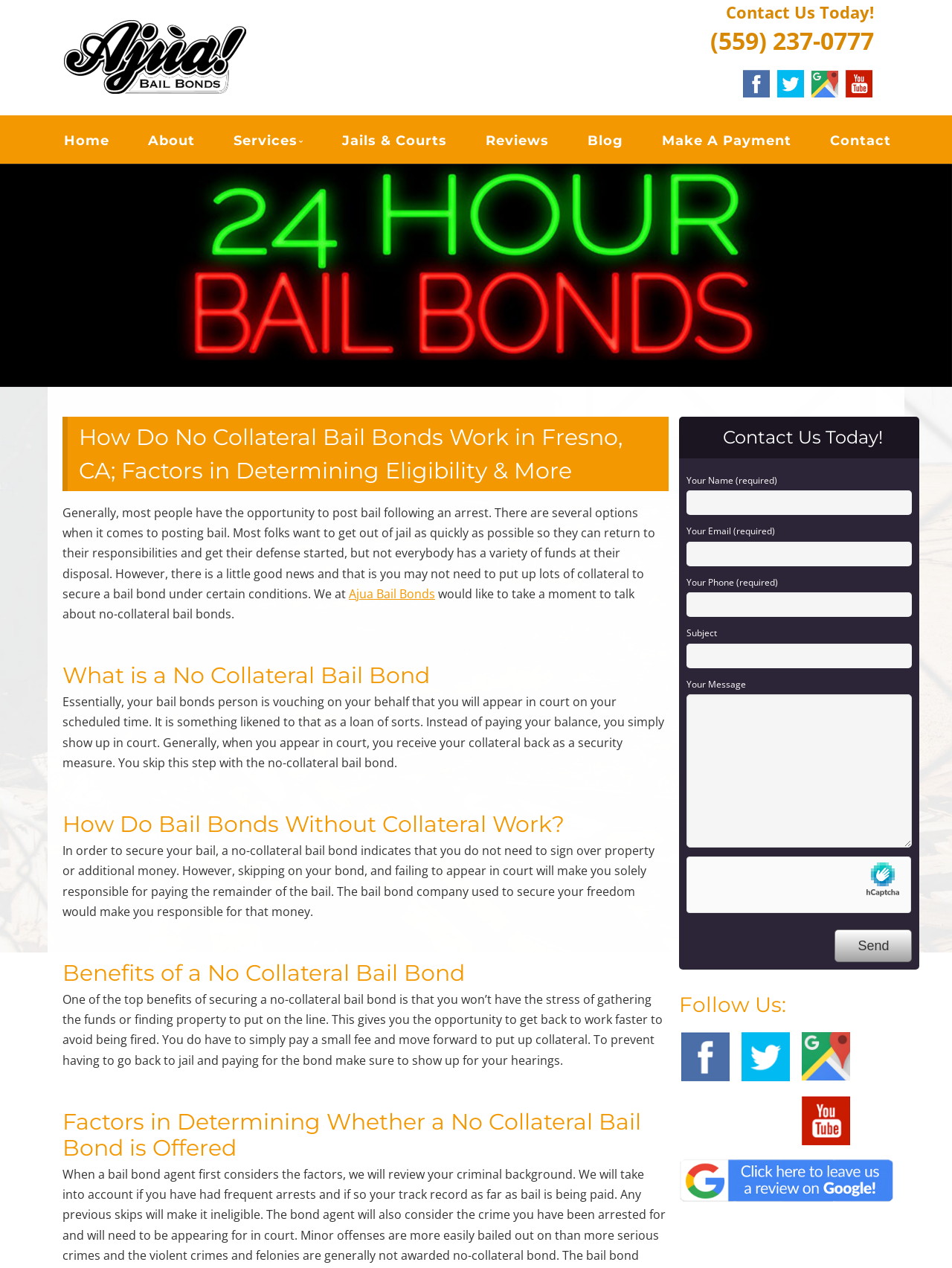Highlight the bounding box coordinates of the region I should click on to meet the following instruction: "Follow Ajua Bail Bonds on Facebook".

[0.779, 0.064, 0.81, 0.081]